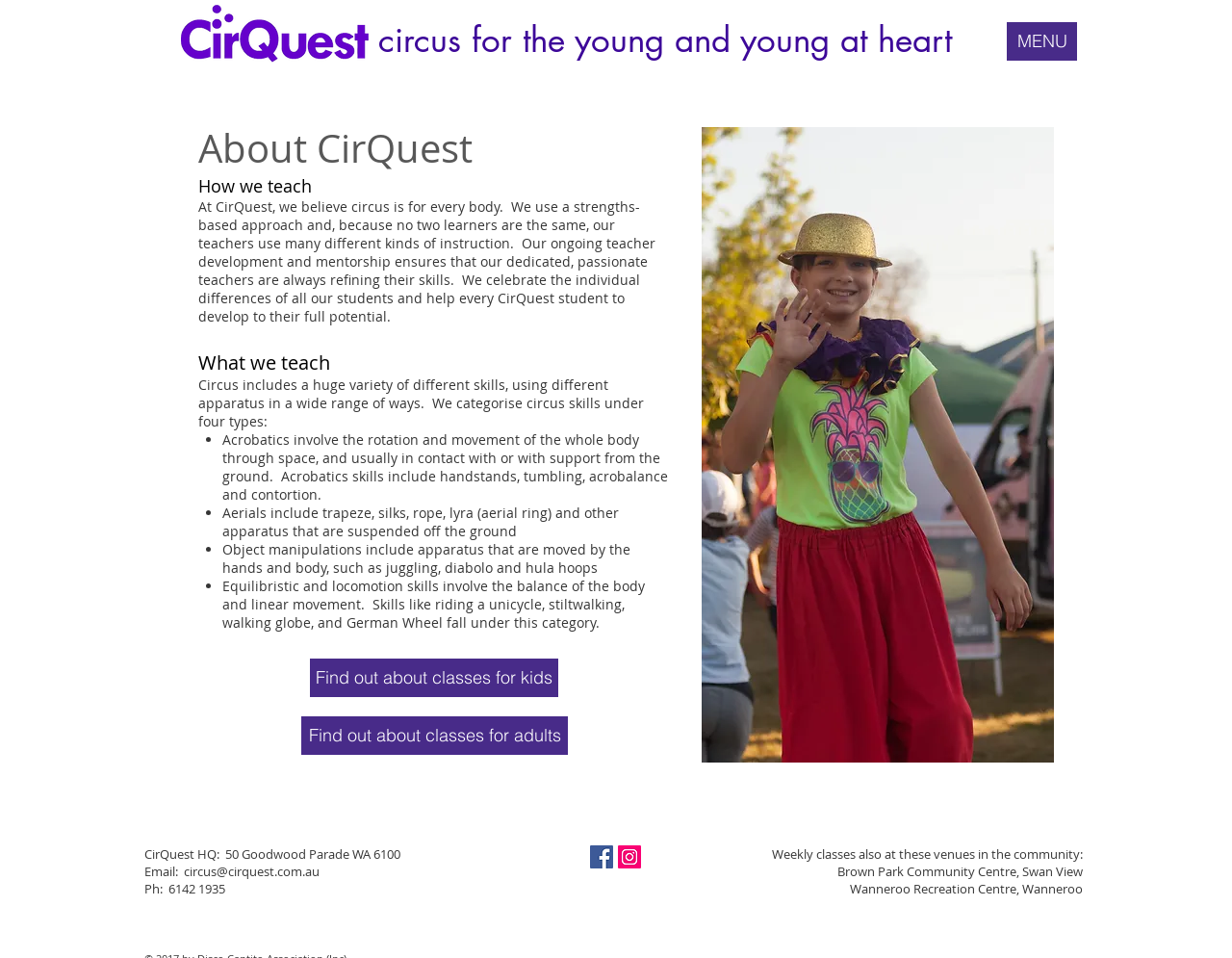Provide a thorough description of the webpage you see.

The webpage is about CirQuest, a circus organization that offers classes and activities for people of all ages. At the top of the page, there is a logo and a heading that reads "CirQuest Circus for the young and young at heart". Next to the heading is a button labeled "MENU". 

Below the top section, there is a main content area that takes up most of the page. The first section is headed "About CirQuest" and features an image of stiltwalking performers. 

The next section is headed "What we teach" and provides a description of the different types of circus skills, including acrobatics, aerials, object manipulation, and equilibristic and locomotion skills. Each type of skill is listed with a bullet point and a brief description.

Following this section is a heading "How we teach" which explains CirQuest's approach to teaching circus skills, emphasizing a strengths-based approach and individualized instruction.

There are two links below this section, one for classes for kids and one for classes for adults.

At the bottom of the page, there is a section with contact information, including the address of CirQuest HQ, an email address, and a phone number. There is also a list of social media links, including Facebook and Instagram, and a section listing additional community venues where classes are held.